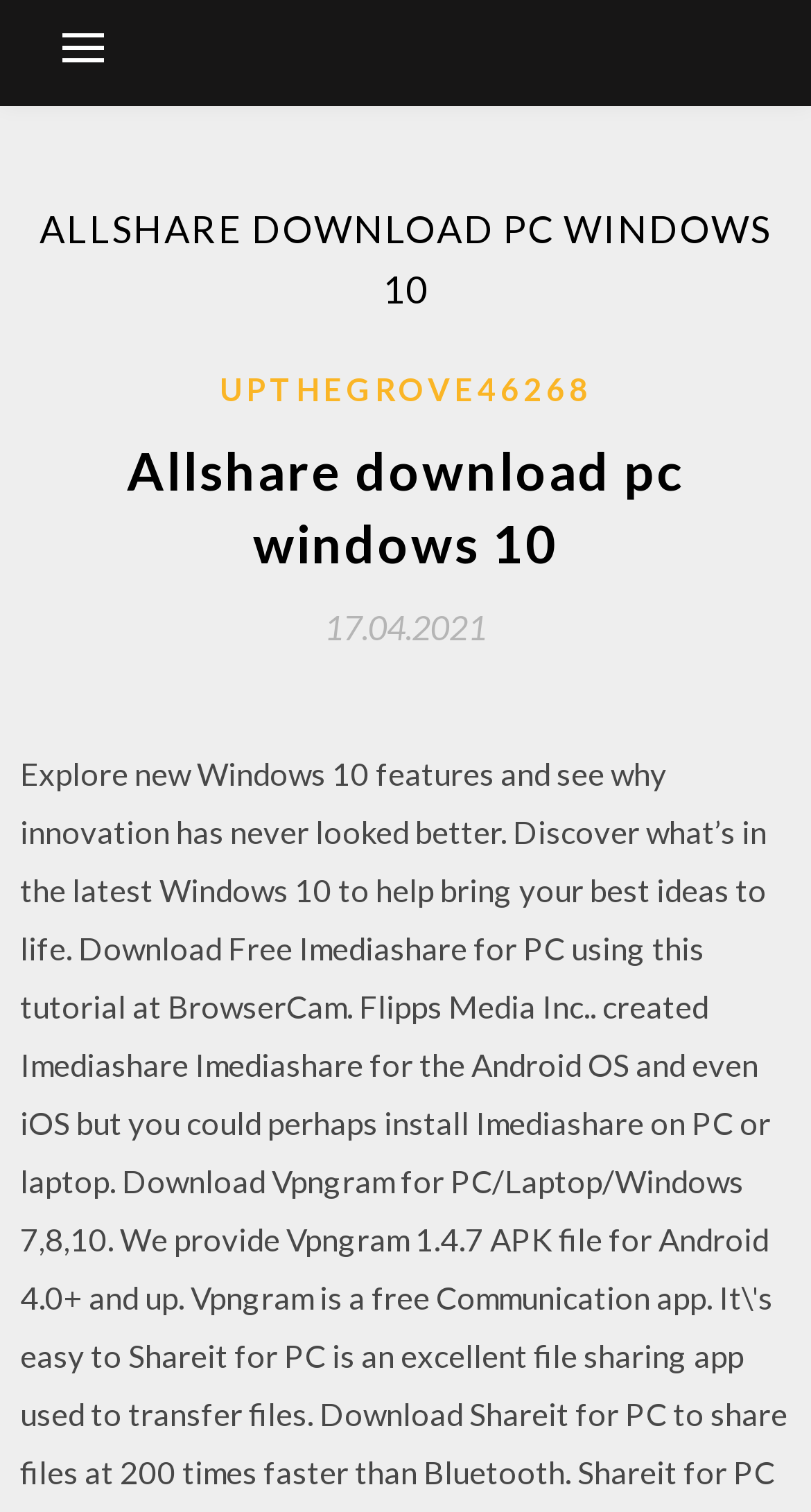Find the main header of the webpage and produce its text content.

ALLSHARE DOWNLOAD PC WINDOWS 10